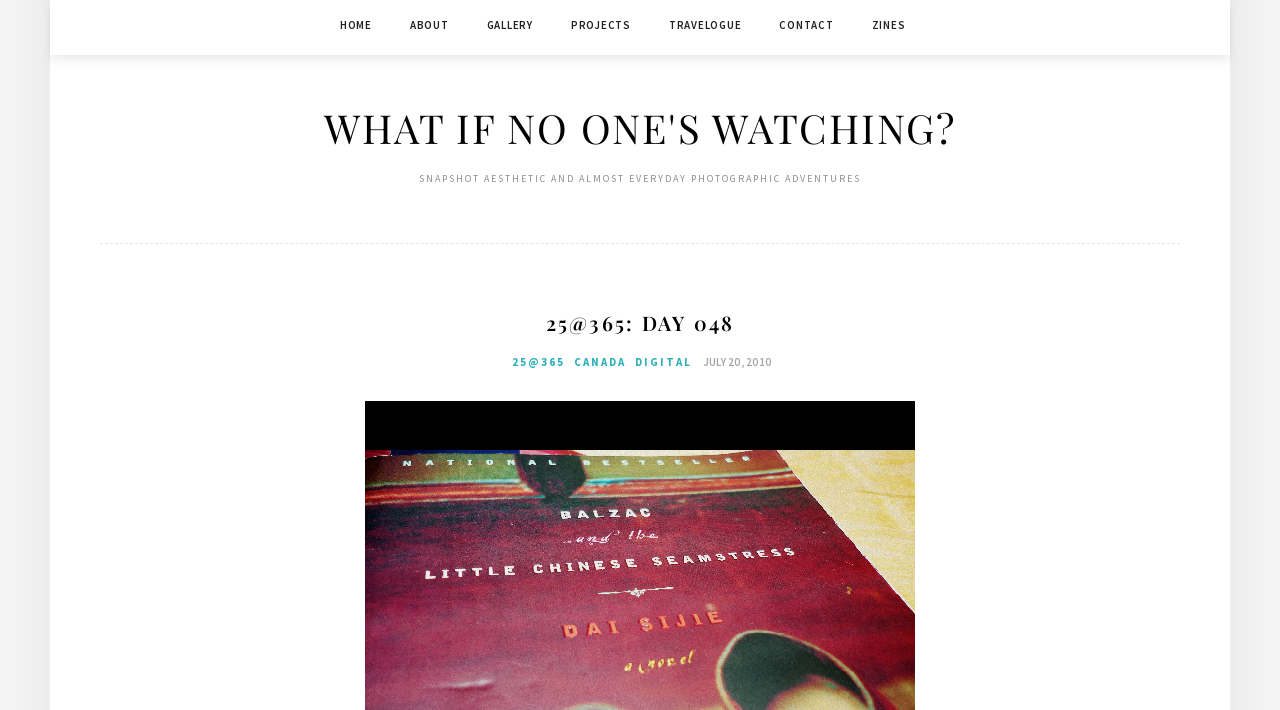What is the aesthetic of the photograph?
From the image, provide a succinct answer in one word or a short phrase.

Snapshot Aesthetic